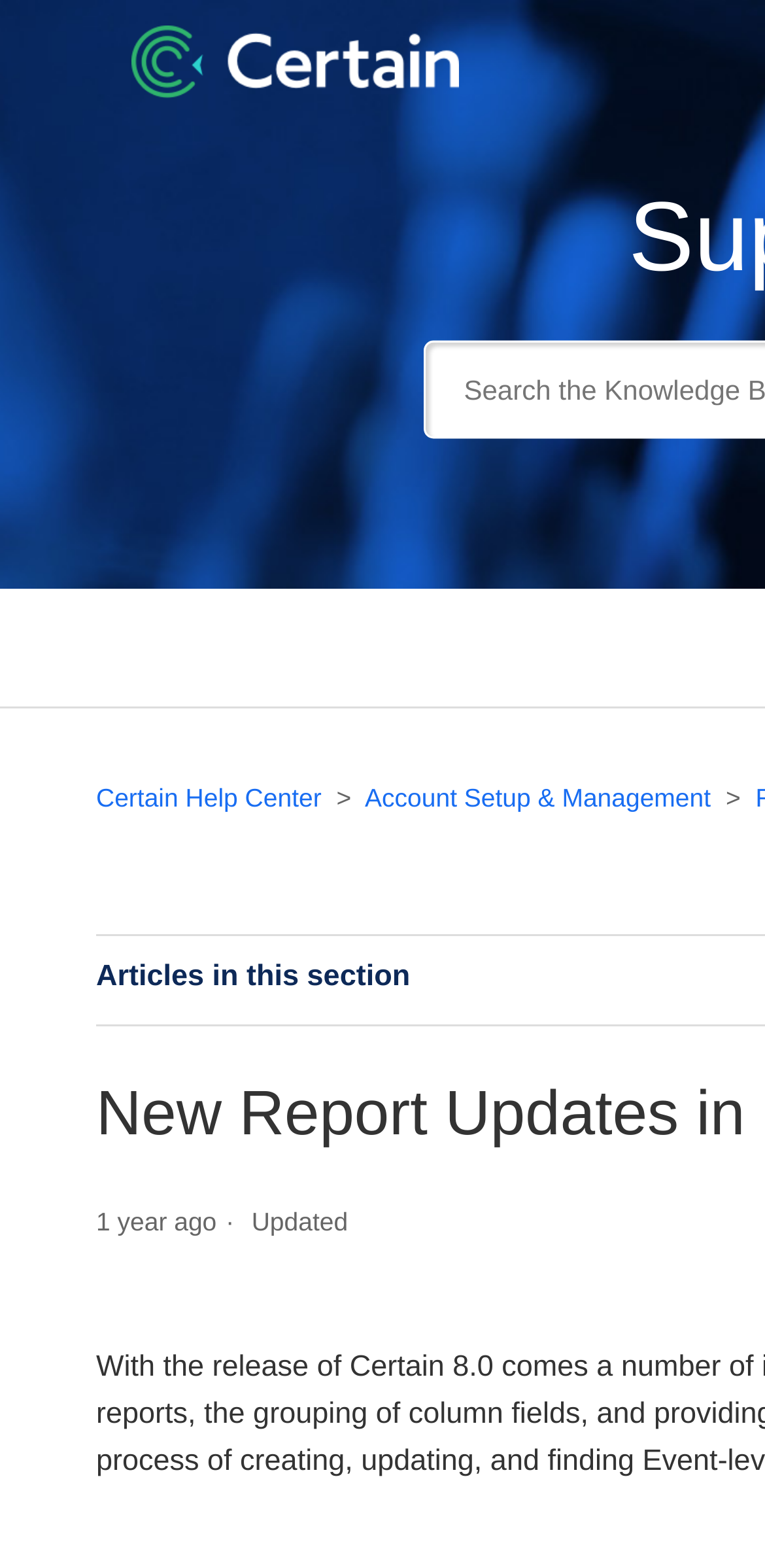What is the date of the last update?
Please give a detailed and thorough answer to the question, covering all relevant points.

I found the answer by looking at the time element with the text '2023-05-21 04:53' which is located in the sidebar, indicating the date and time of the last update.